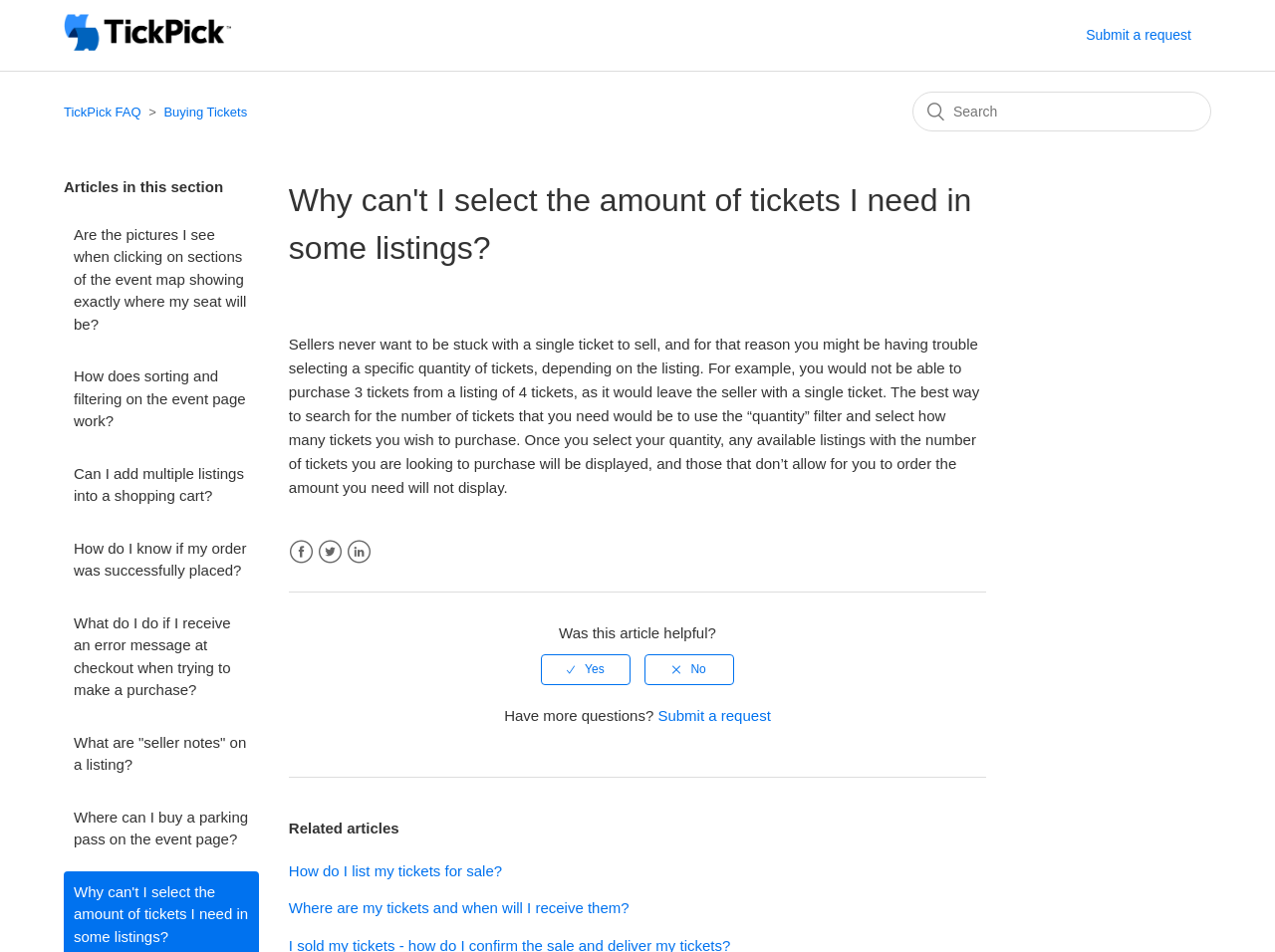Determine the bounding box coordinates of the UI element described below. Use the format (top-left x, top-left y, bottom-right x, bottom-right y) with floating point numbers between 0 and 1: aria-label="Search" name="query" placeholder="Search"

[0.716, 0.096, 0.95, 0.138]